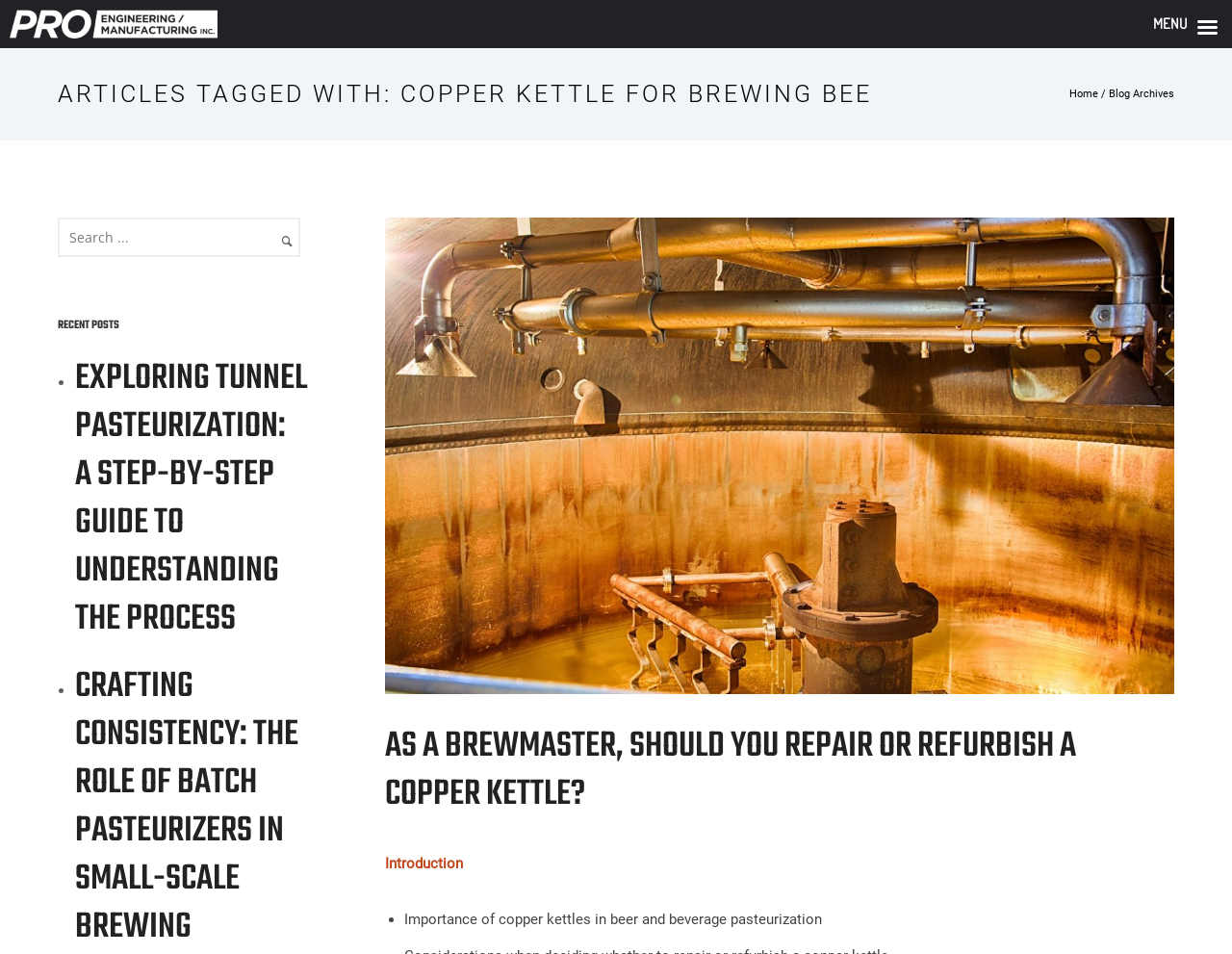What is the title of the first article on the webpage?
Give a detailed and exhaustive answer to the question.

The first article on the webpage has a heading 'AS A BREWMASTER, SHOULD YOU REPAIR OR REFURBISH A COPPER KETTLE?' which is also a link, indicating that it is the title of the article.